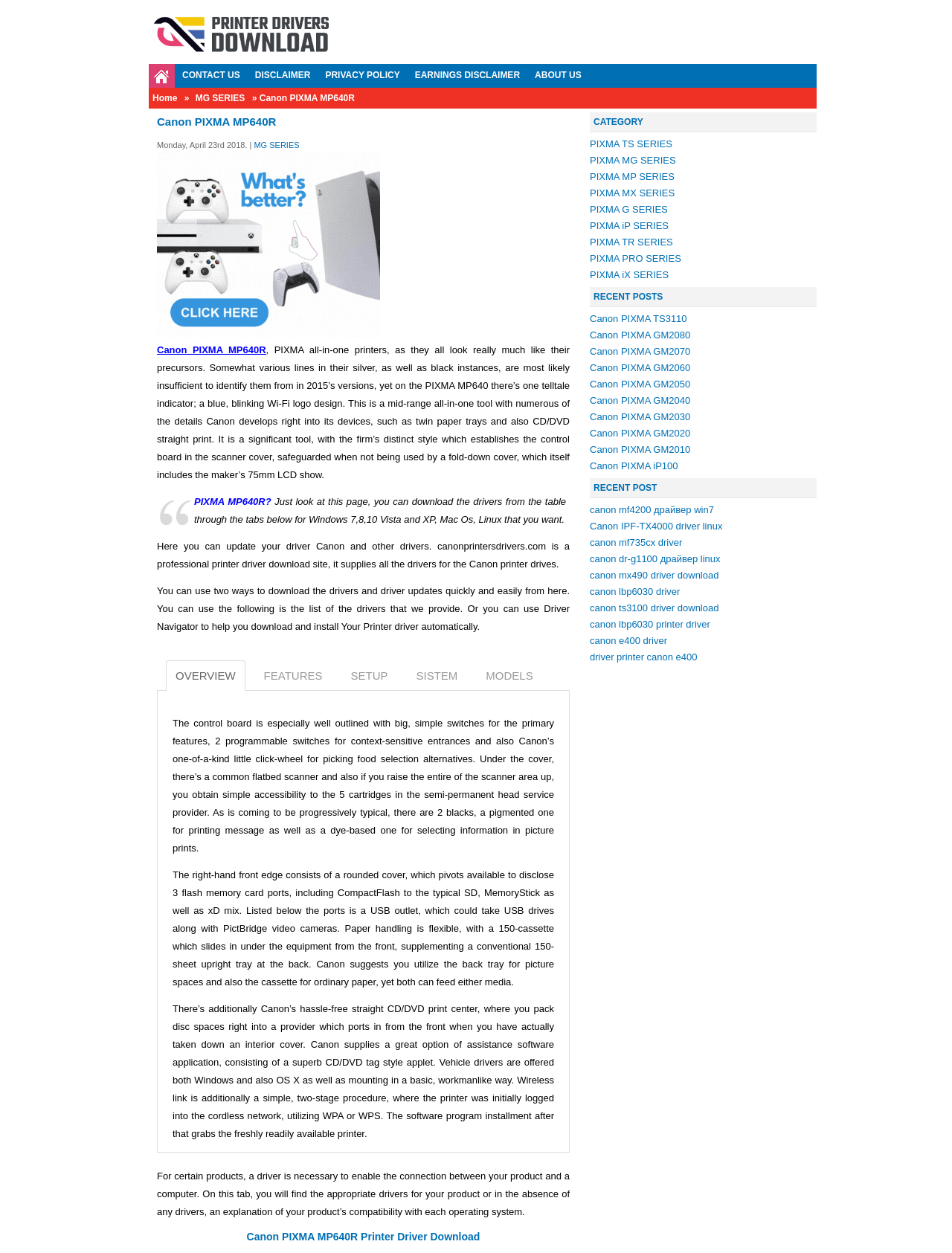Locate the bounding box coordinates of the element that needs to be clicked to carry out the instruction: "View Canon PIXMA MP640R Printer Driver Download". The coordinates should be given as four float numbers ranging from 0 to 1, i.e., [left, top, right, bottom].

[0.165, 0.982, 0.598, 0.992]